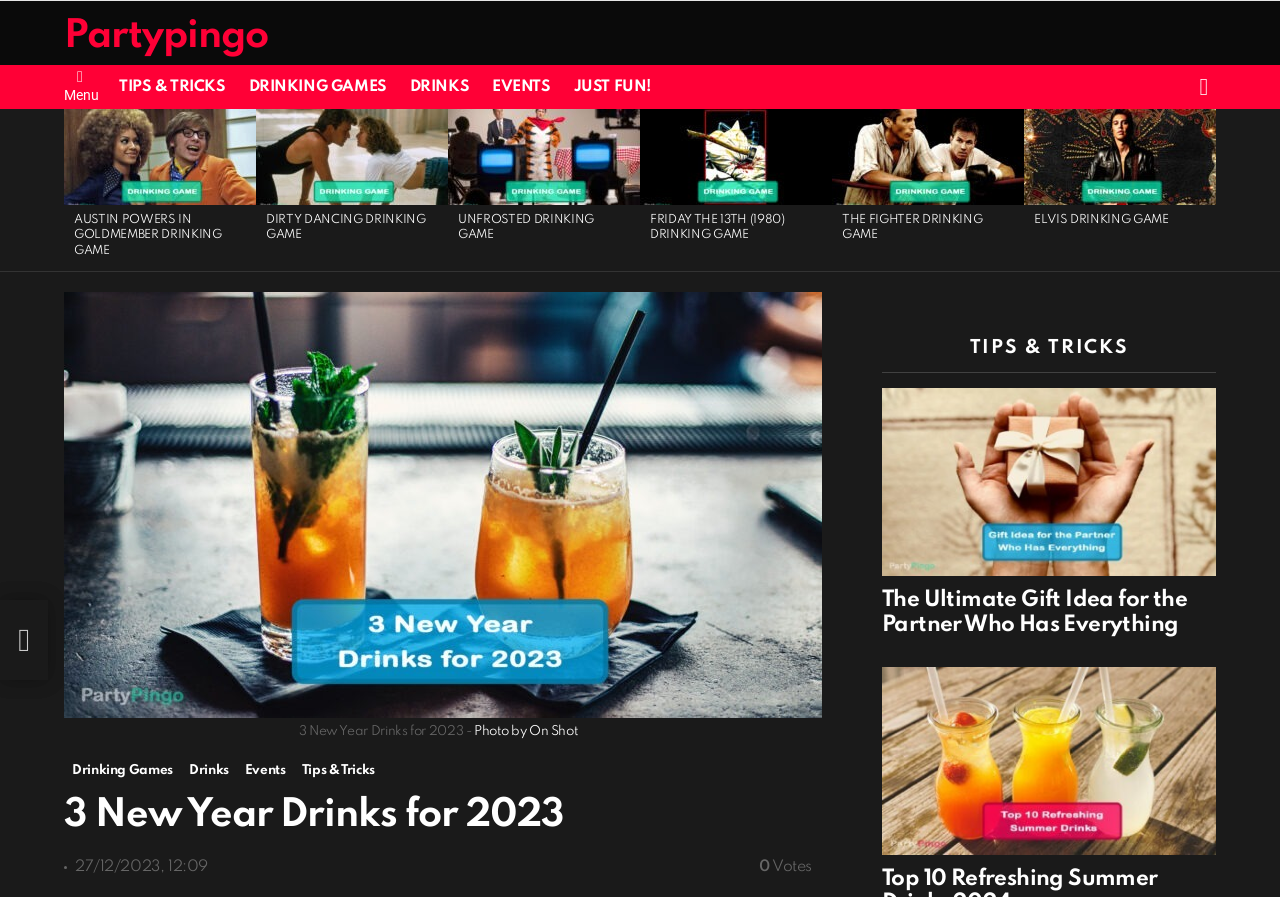Identify the bounding box for the UI element described as: "title="The Fighter Drinking Game"". The coordinates should be four float numbers between 0 and 1, i.e., [left, top, right, bottom].

[0.65, 0.121, 0.8, 0.228]